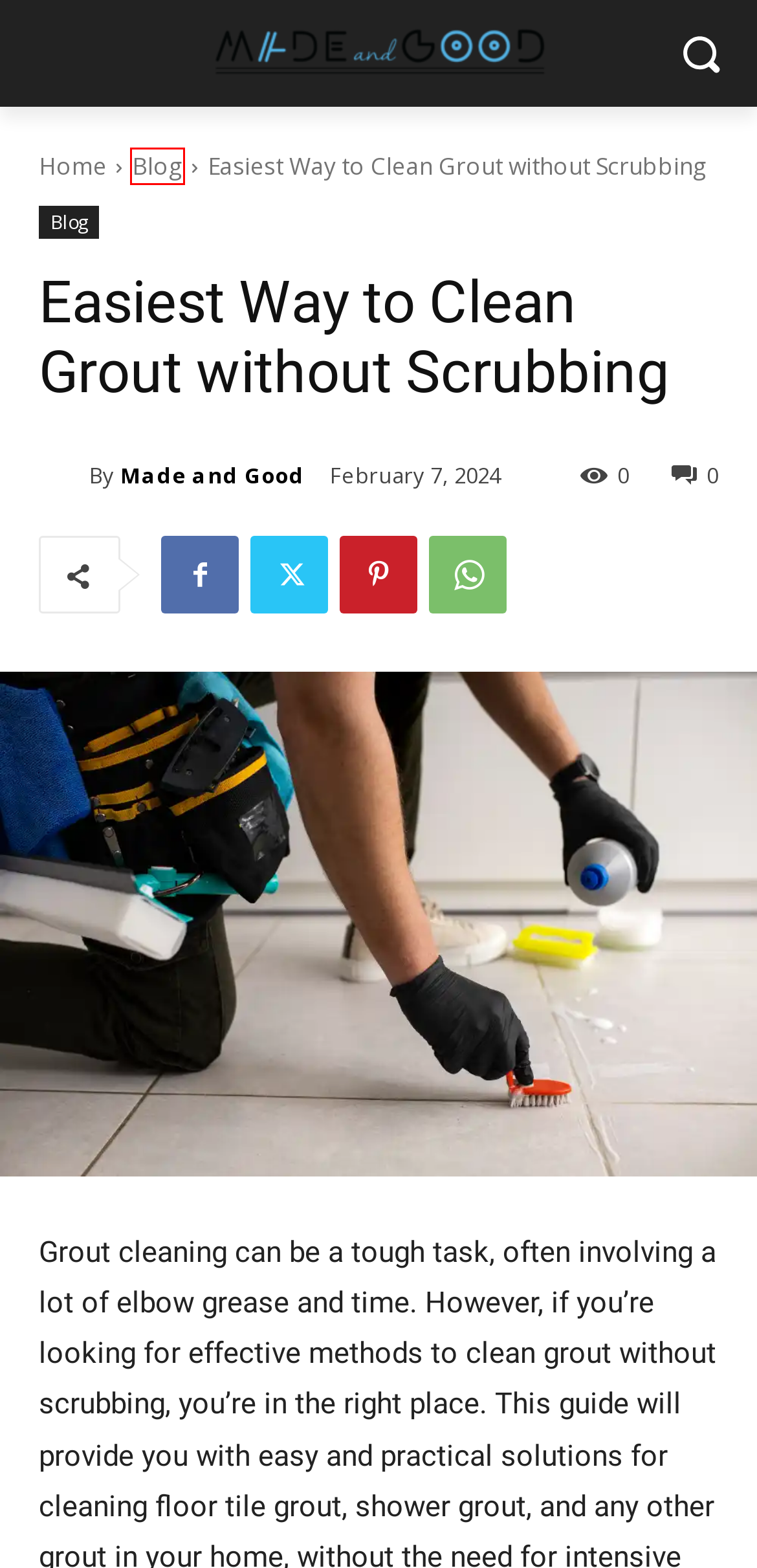Given a screenshot of a webpage with a red bounding box highlighting a UI element, determine which webpage description best matches the new webpage that appears after clicking the highlighted element. Here are the candidates:
A. How to Get Motivated to Clean when Overwhelmed by Mess
B. About Us - MadeAndGood
C. Home Blog & News | Design Trends and Tips - MadeAndGood
D. MadeAndGood - Home Improvement and DIY Ideas
E. Kitchen Remodeling Tips & Ideas - MadeAndGood
F. Pros and Cons of Cavity Wall Insulation - MadeAndGood.com
G. Home Improvement Tips and Ideas - MadeAndGood
H. Terms of Service - MadeAndGood

C